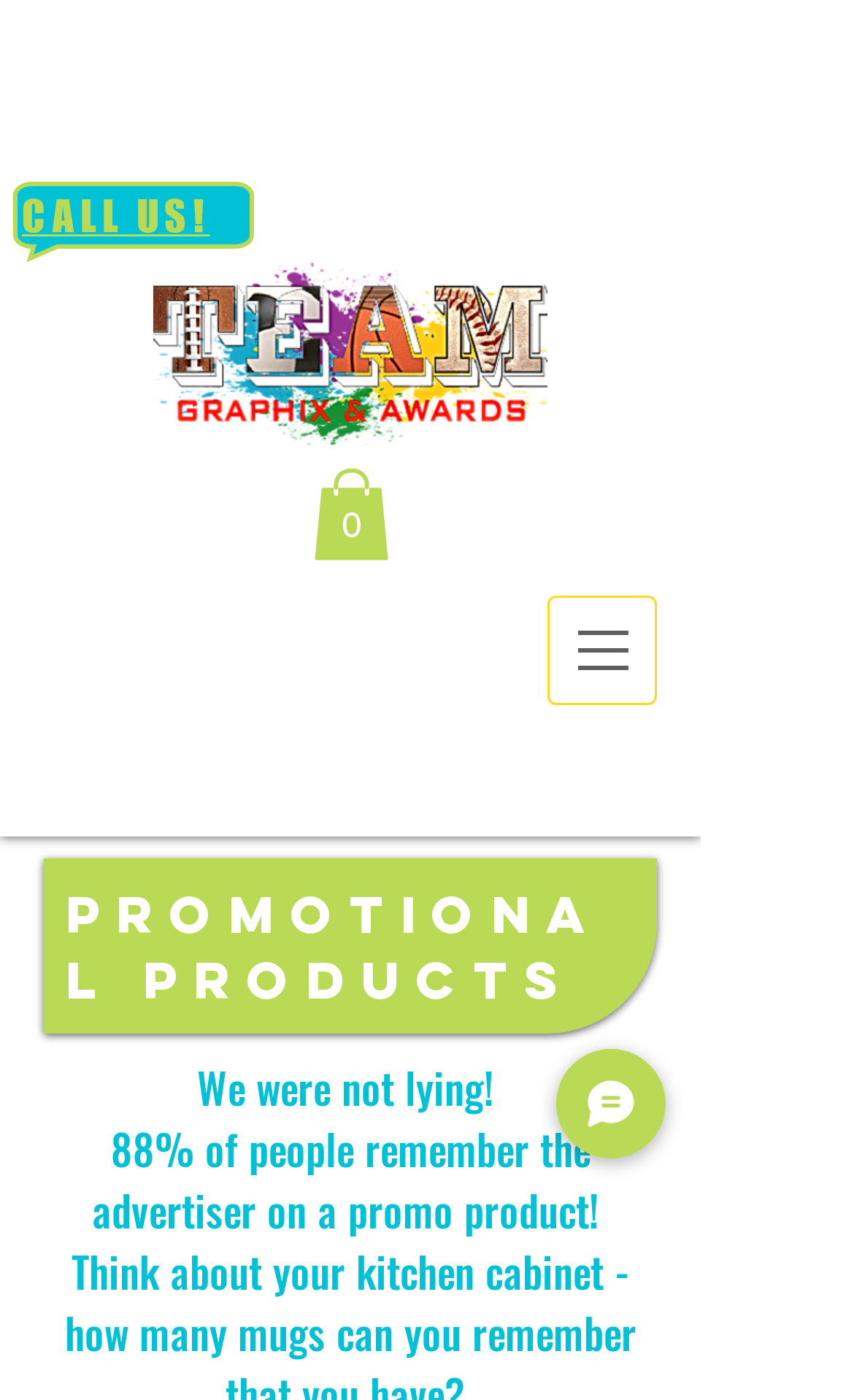Elaborate on the information and visuals displayed on the webpage.

The webpage is about Team Graphix, a company that offers promotional products. At the top left corner, there is a small logo image. Next to it, there is a navigation menu labeled "Site" with a button that has a popup menu. Below the navigation menu, there is a link to a cart with 0 items, accompanied by an SVG icon.

On the top right side, there is a phone number "956-233-5606" displayed as a heading, with a link to the same phone number. Below it, there is another heading "CALL US!" with a link to the same text. 

In the middle of the page, there is a prominent heading "promotional products". Below it, there are two paragraphs of text. The first paragraph starts with "We were not lying!" and the second paragraph states "88% of people remember the advertiser on a promo product!". 

At the bottom right corner, there is a chat button with an image.